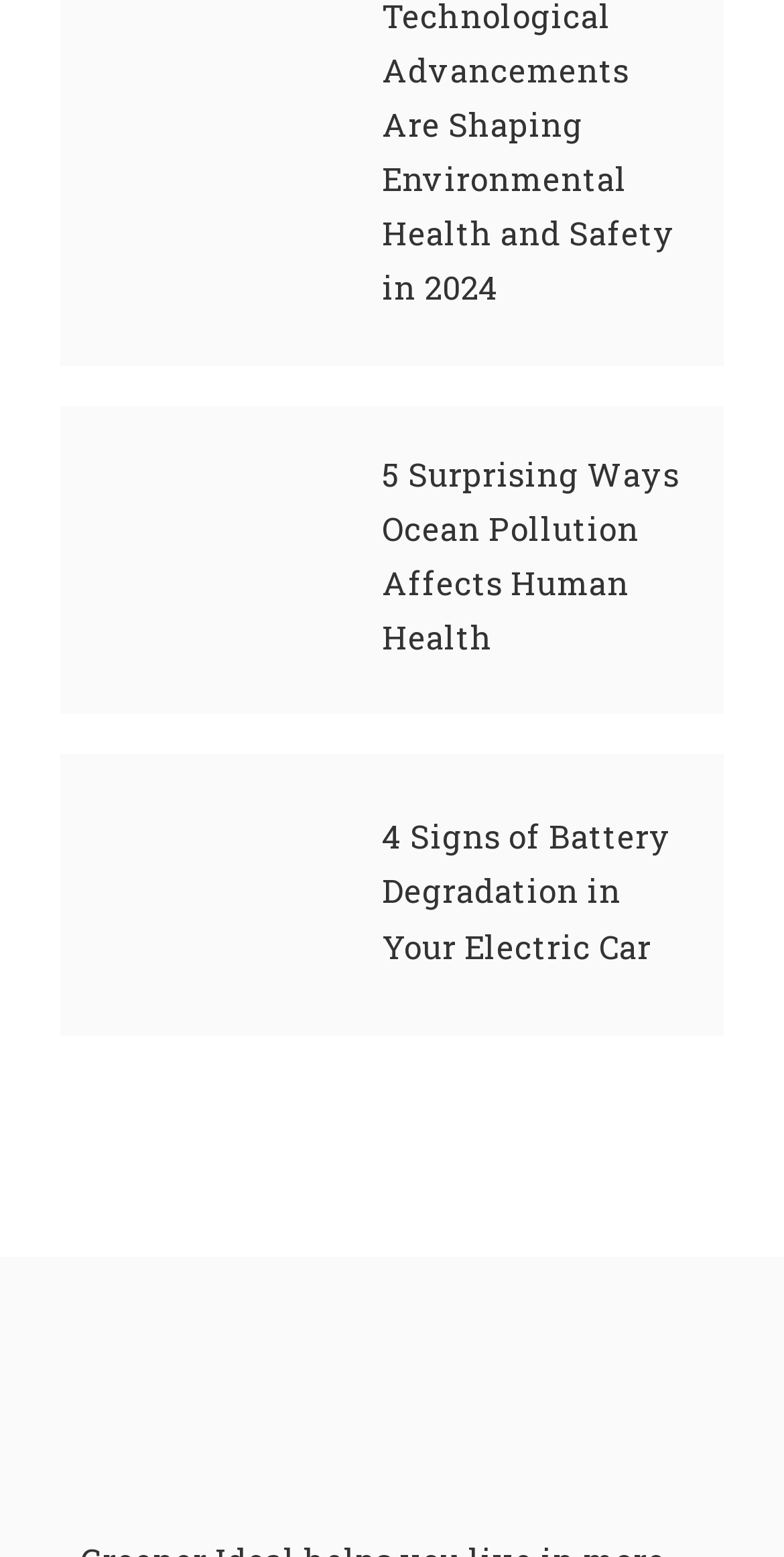Refer to the element description Claim Your FREE Investor Kit and identify the corresponding bounding box in the screenshot. Format the coordinates as (top-left x, top-left y, bottom-right x, bottom-right y) with values in the range of 0 to 1.

None